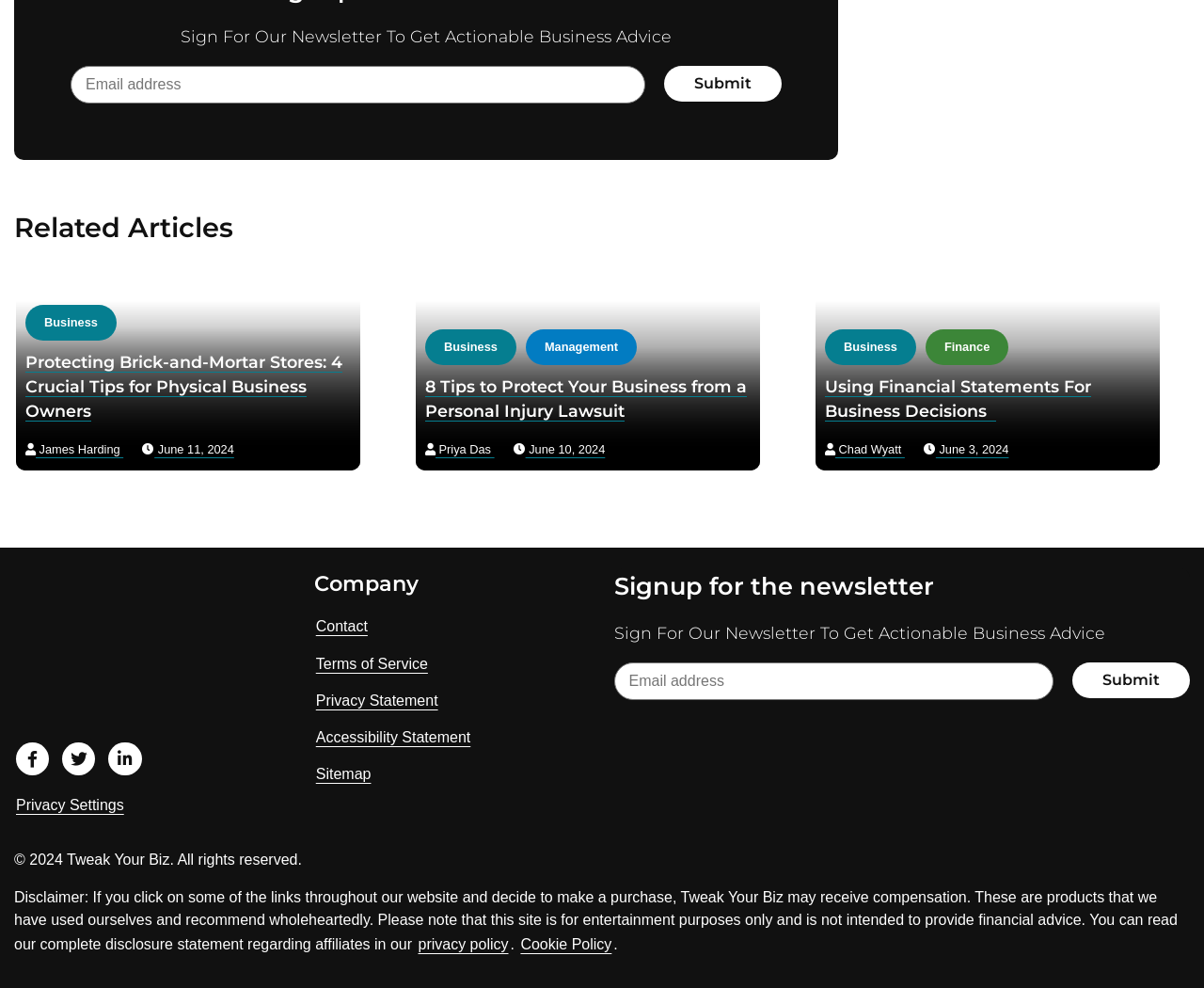Identify the bounding box coordinates of the section to be clicked to complete the task described by the following instruction: "Read related article about protecting brick-and-mortar stores". The coordinates should be four float numbers between 0 and 1, formatted as [left, top, right, bottom].

[0.012, 0.265, 0.301, 0.478]